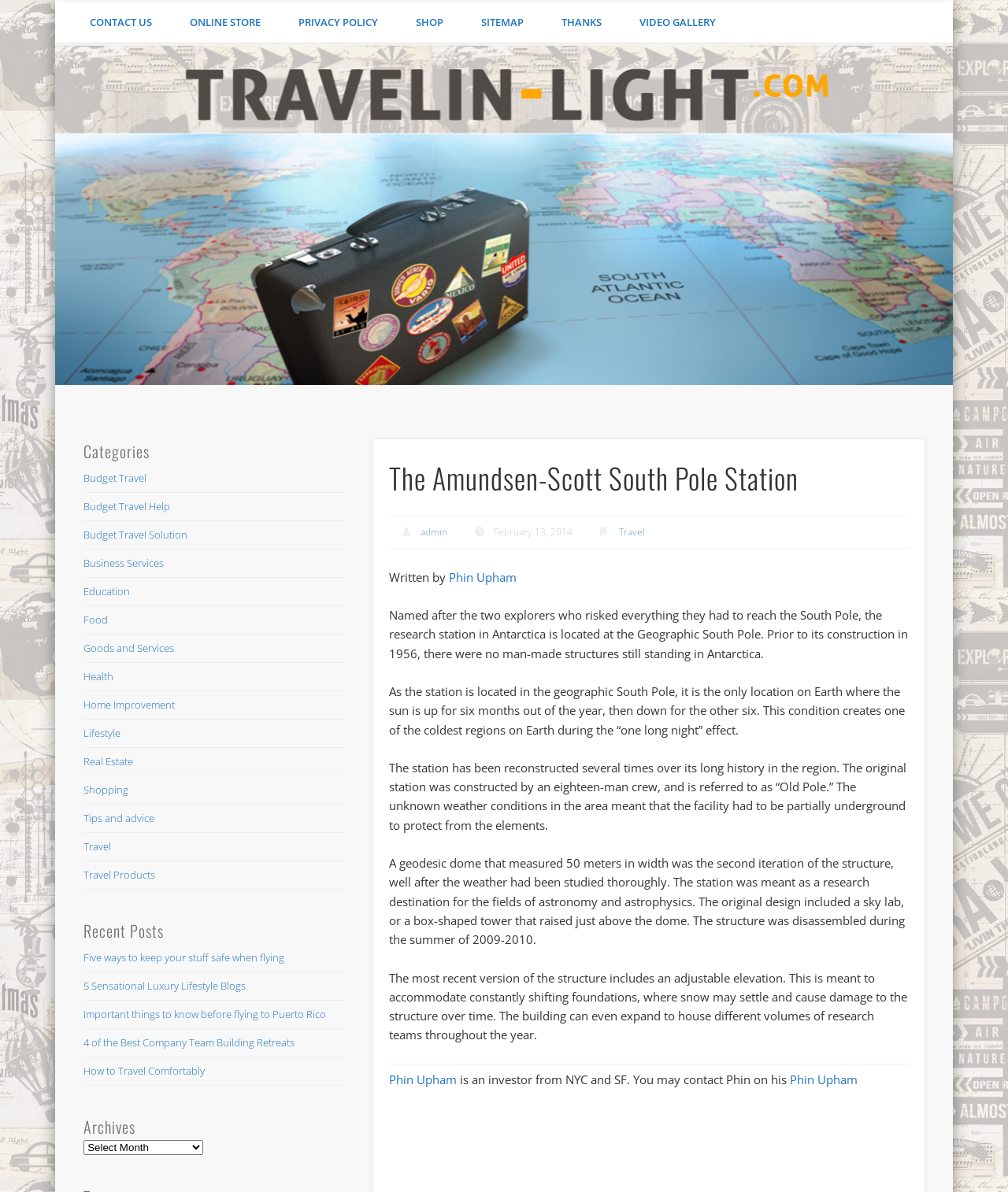Determine the bounding box for the UI element as described: "How to Travel Comfortably". The coordinates should be represented as four float numbers between 0 and 1, formatted as [left, top, right, bottom].

[0.083, 0.892, 0.203, 0.904]